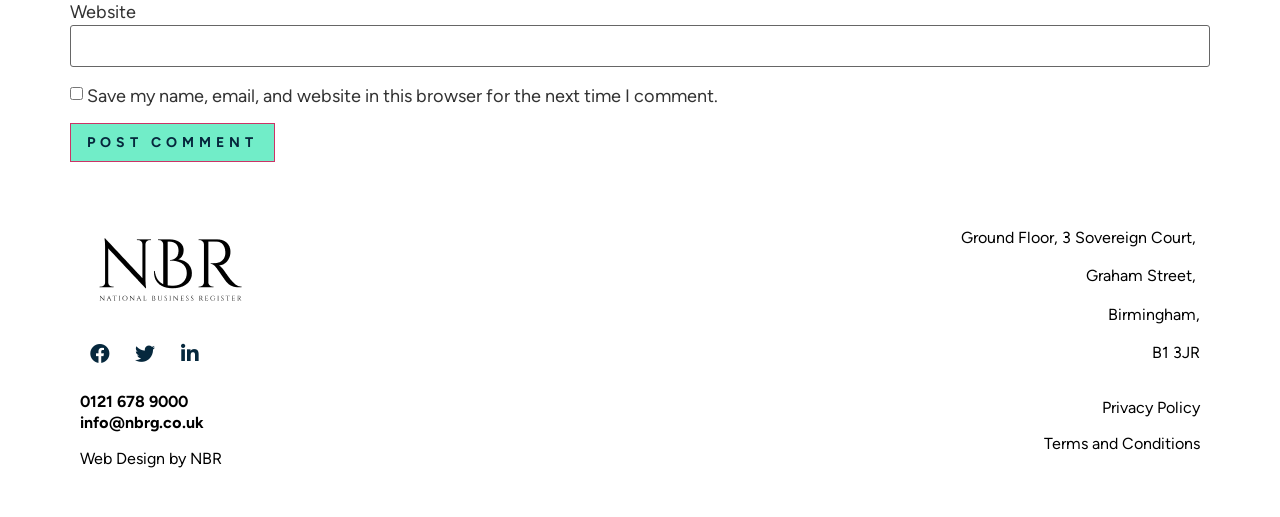Provide the bounding box coordinates for the UI element that is described as: "Web Design by NBR".

[0.062, 0.868, 0.173, 0.905]